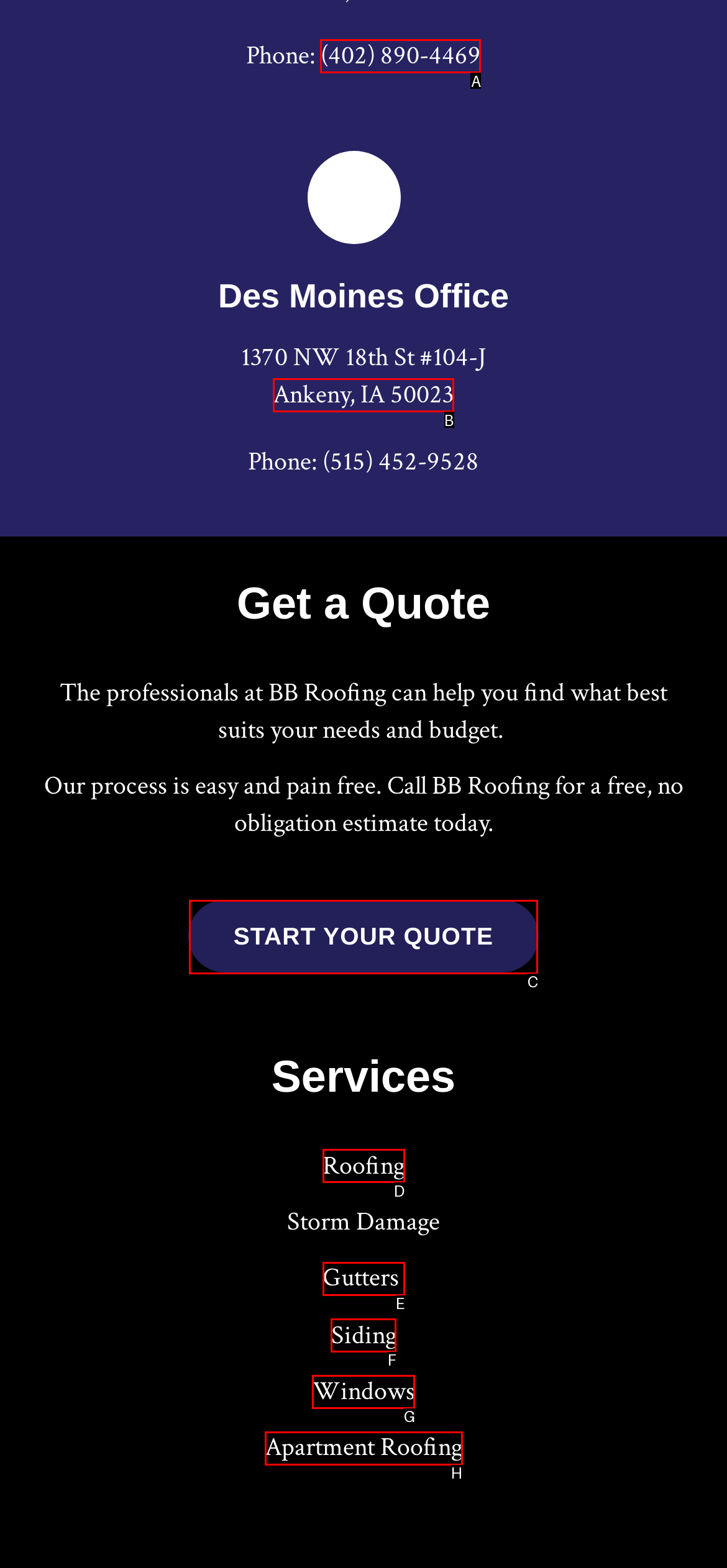Select the letter of the element you need to click to complete this task: Get a quote
Answer using the letter from the specified choices.

C